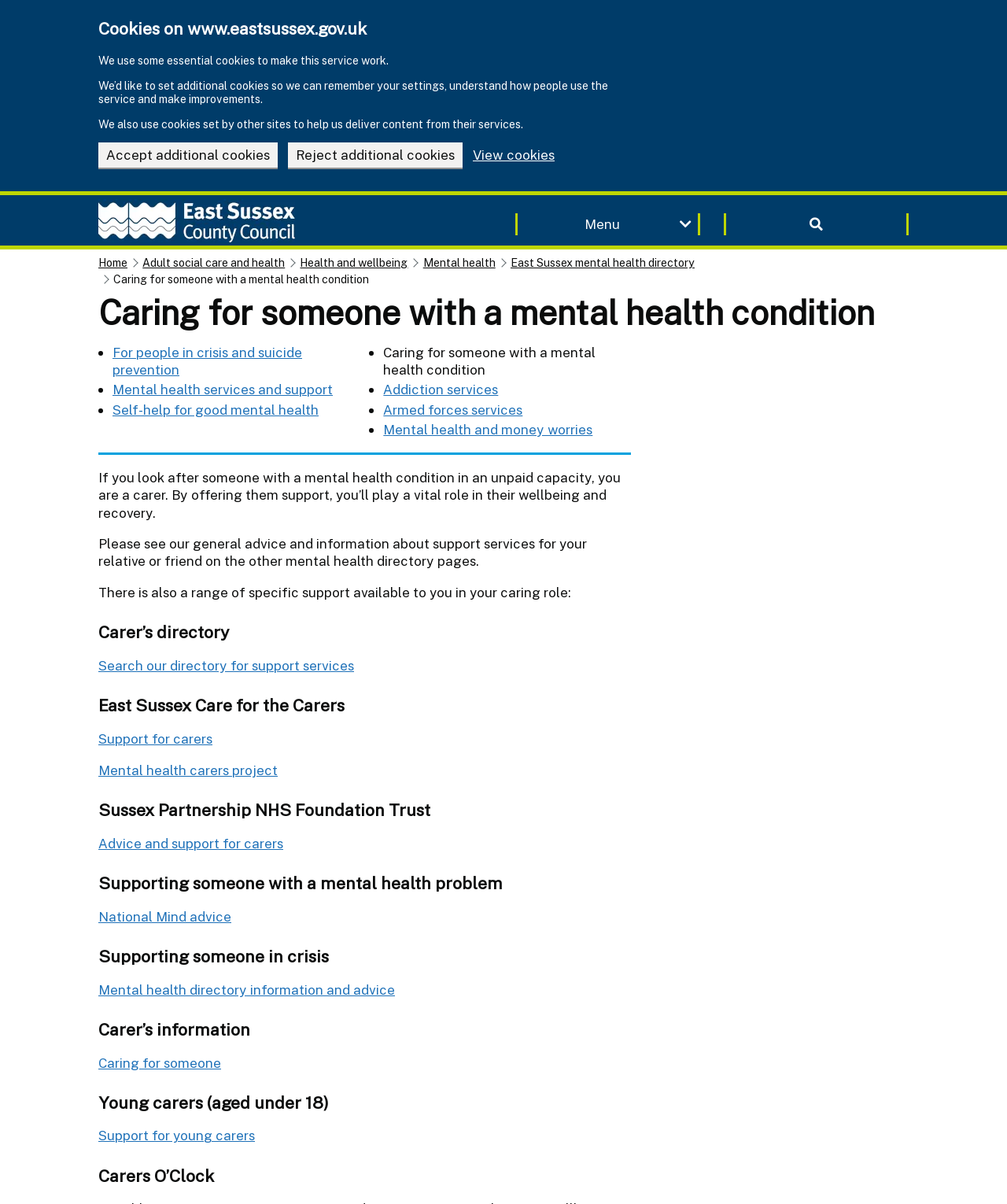What is the name of the organization providing support for carers?
Look at the screenshot and respond with one word or a short phrase.

East Sussex Care for the Carers